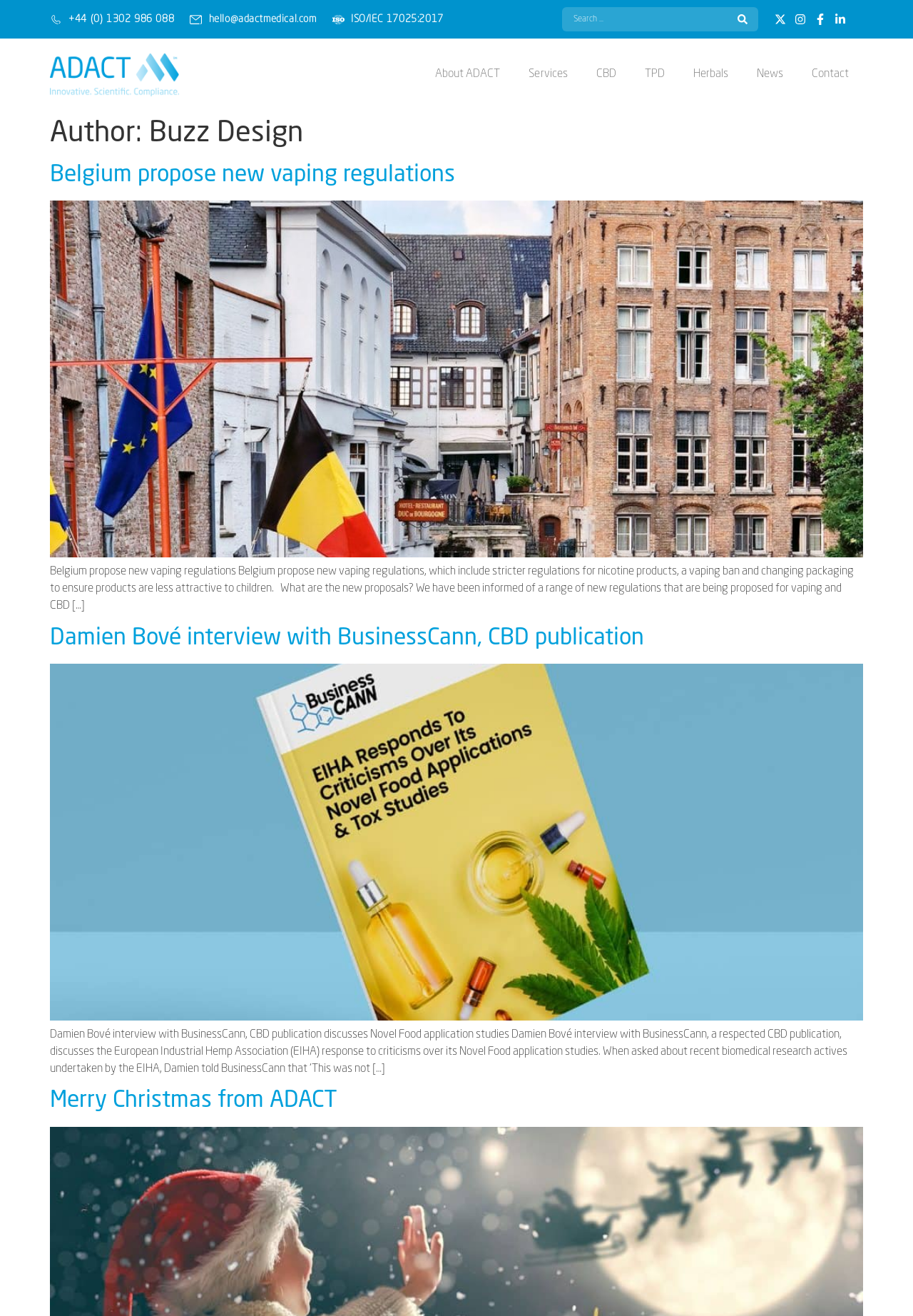Bounding box coordinates are specified in the format (top-left x, top-left y, bottom-right x, bottom-right y). All values are floating point numbers bounded between 0 and 1. Please provide the bounding box coordinate of the region this sentence describes: TPD

[0.69, 0.051, 0.744, 0.063]